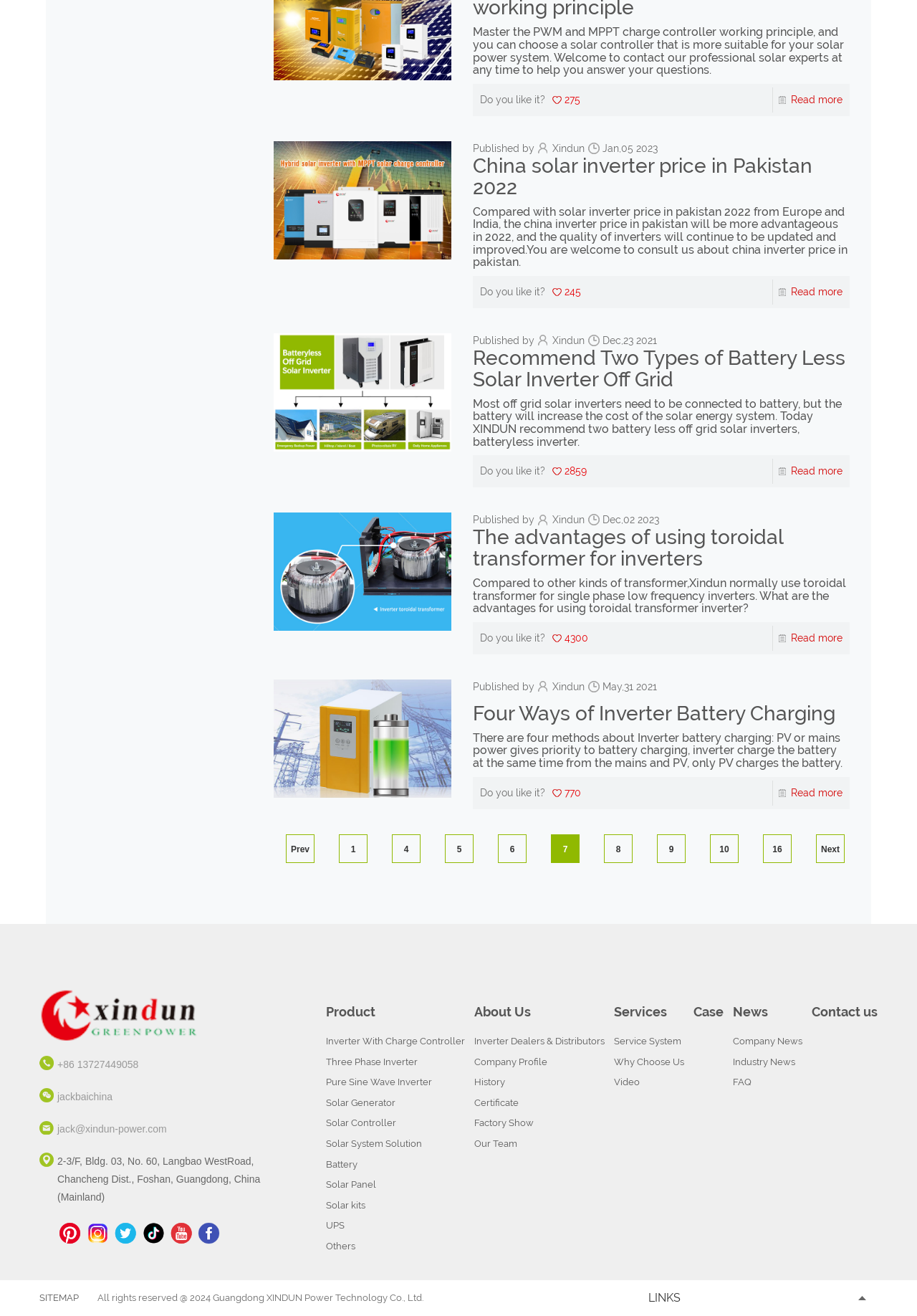How many social media platforms are linked at the bottom of the webpage?
Using the image, answer in one word or phrase.

Five